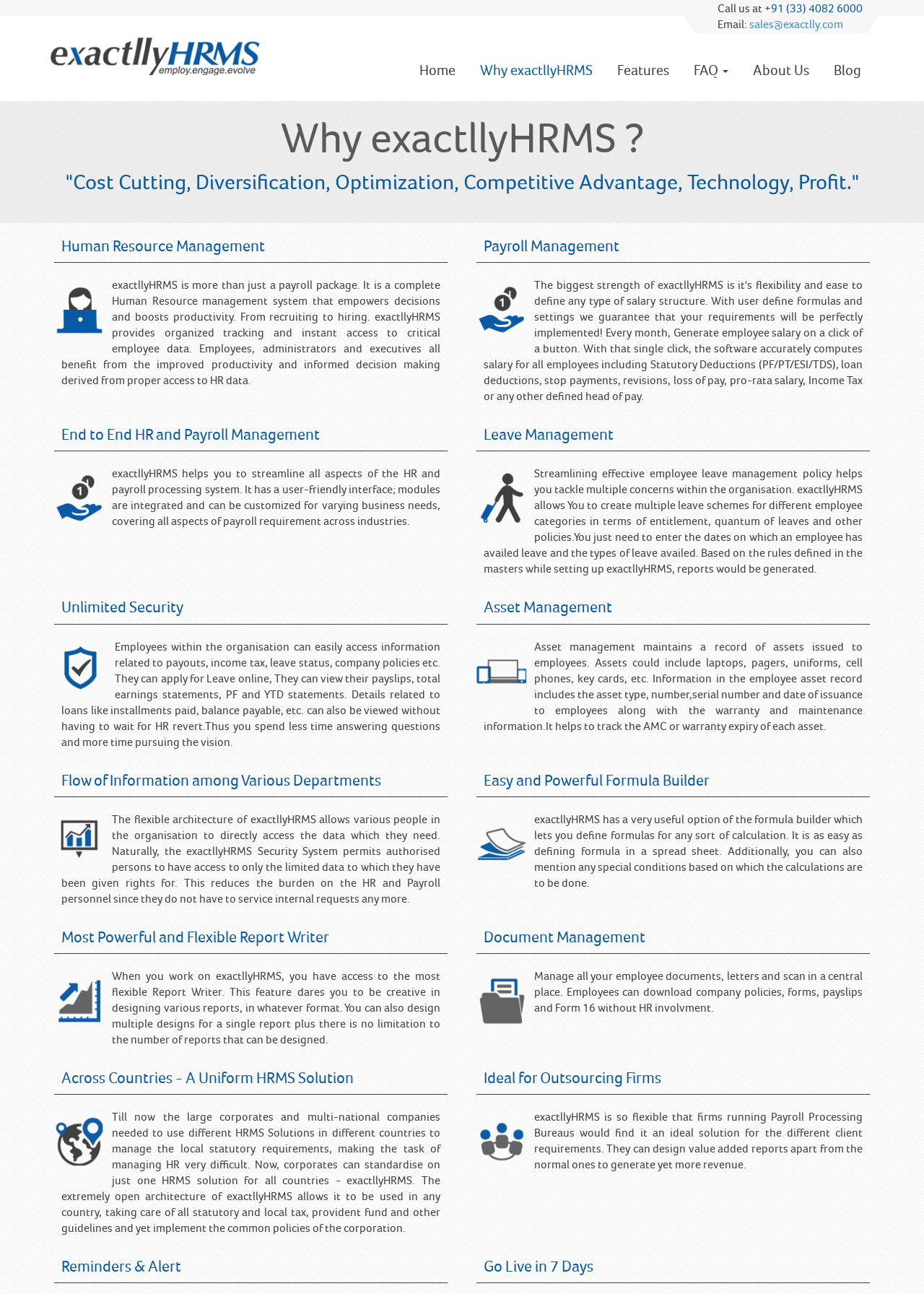Locate the bounding box coordinates of the element you need to click to accomplish the task described by this instruction: "Read about 'Human Resource Management'".

[0.059, 0.178, 0.484, 0.203]